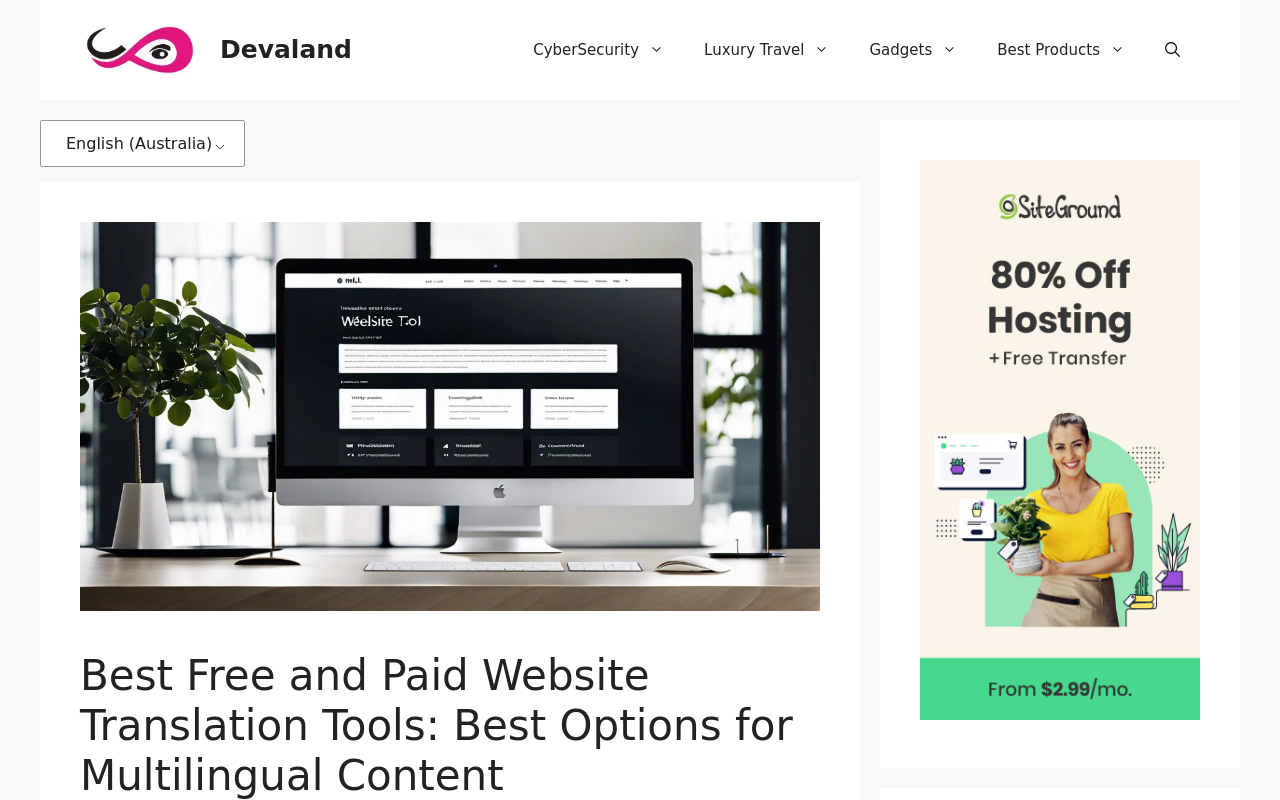How many main navigation links are there?
Look at the screenshot and respond with a single word or phrase.

5